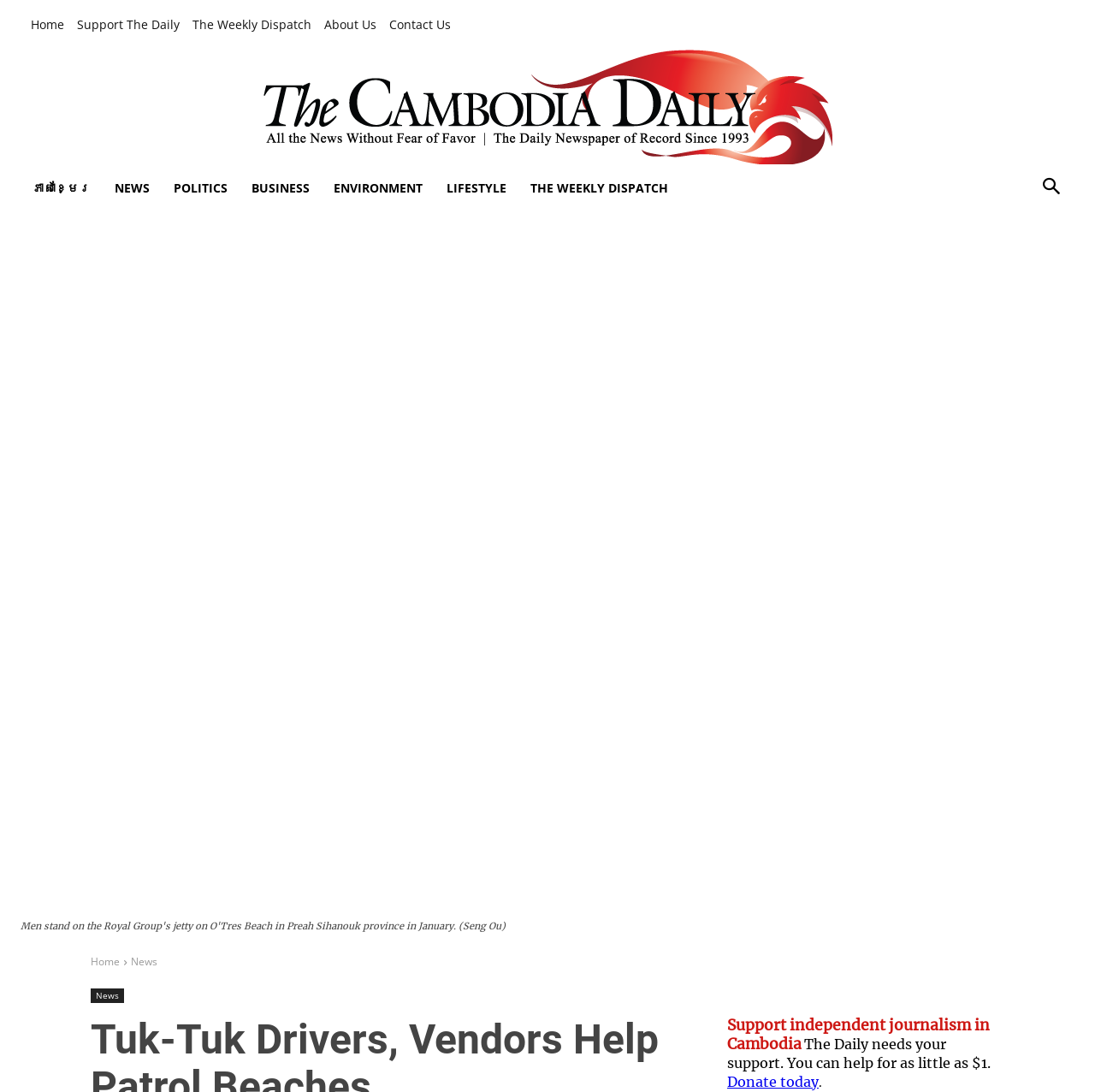Please provide a comprehensive response to the question based on the details in the image: What is the name of the newspaper?

I determined the answer by looking at the top-left corner of the webpage, where I found a link with the text 'The Cambodia Daily' and an image with the same name.